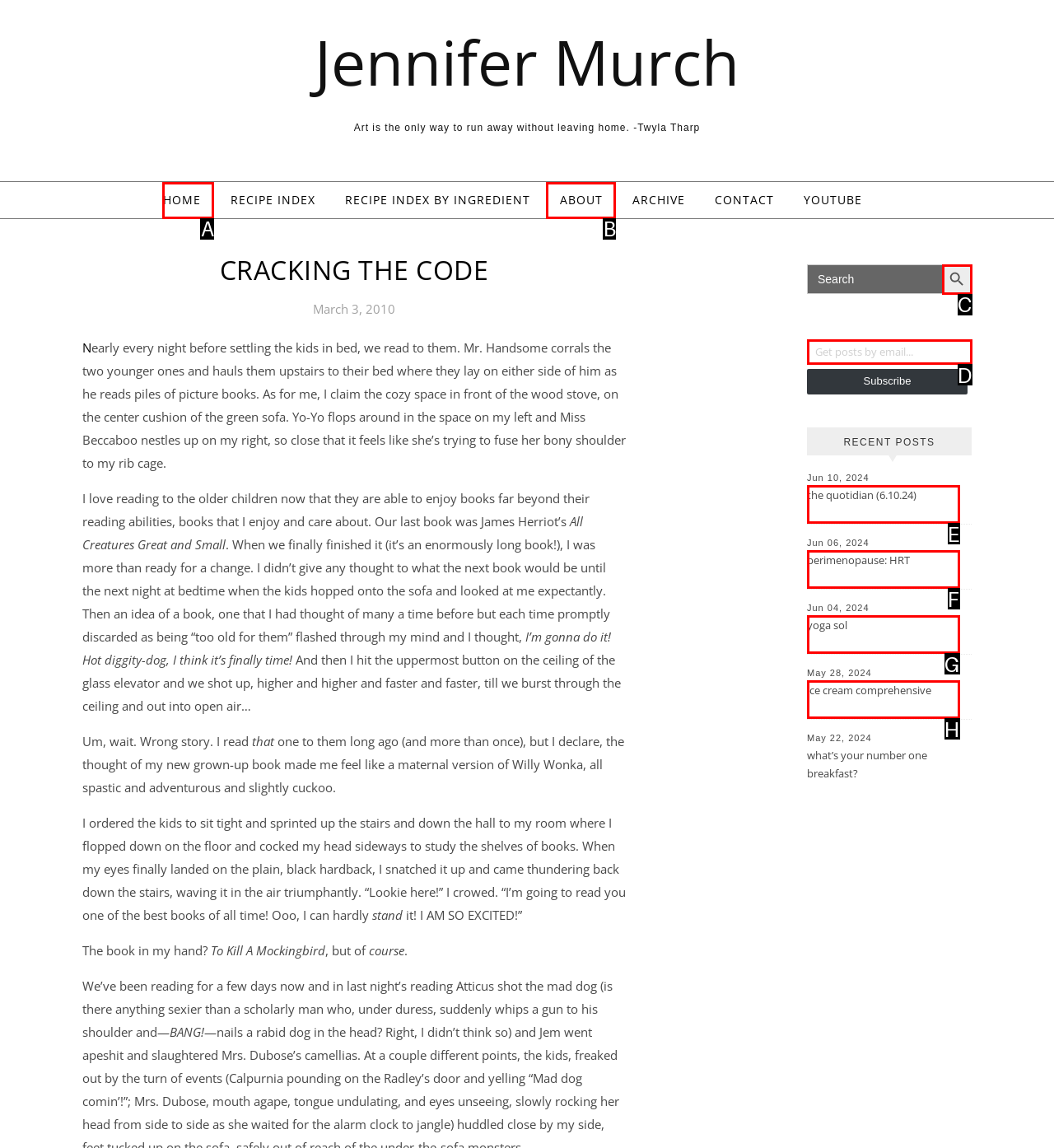Given the description: Website Copy, identify the HTML element that corresponds to it. Respond with the letter of the correct option.

None